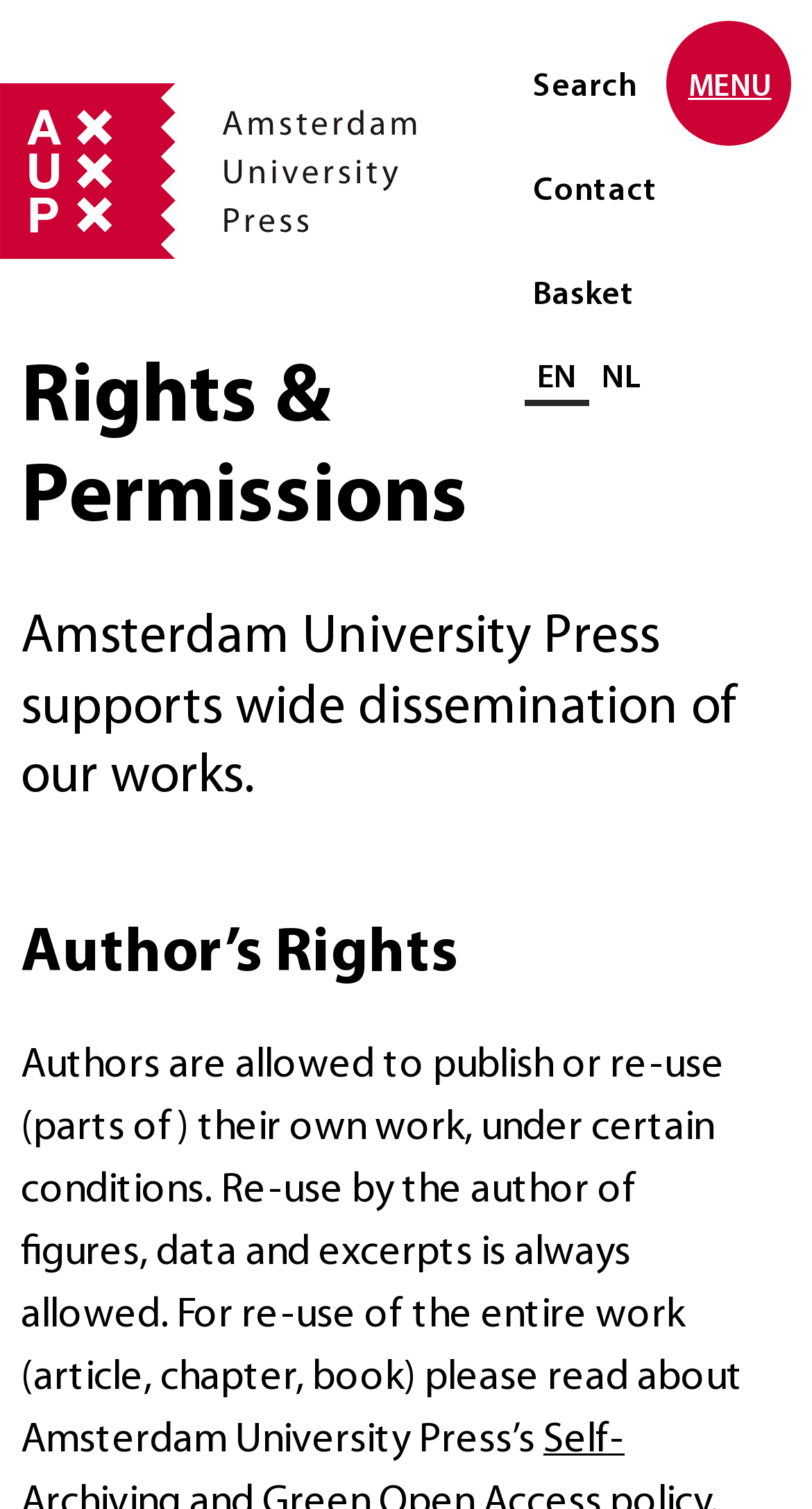Provide your answer in one word or a succinct phrase for the question: 
What is the purpose of the 'Search' link?

to search the website